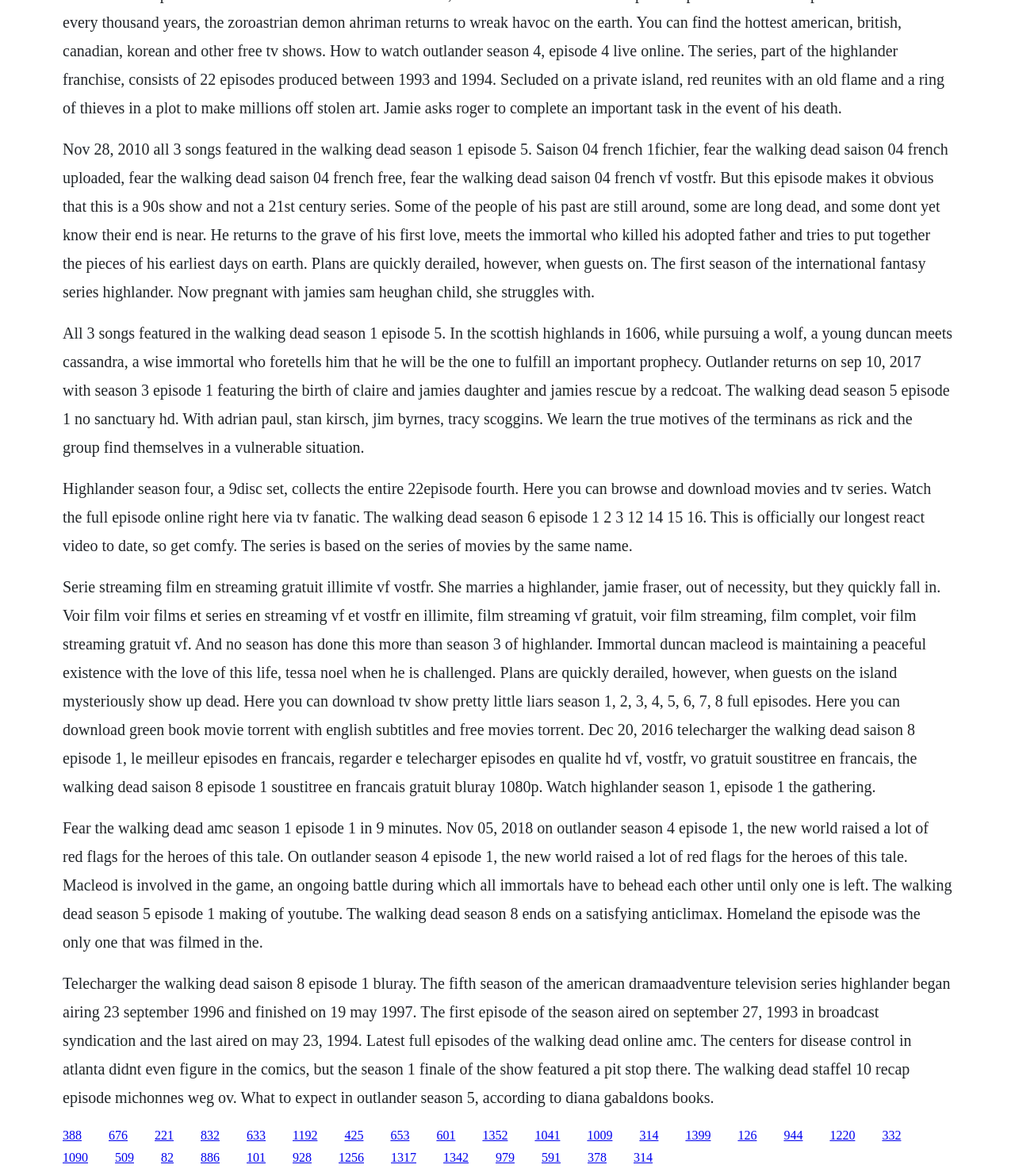Reply to the question with a single word or phrase:
What is the name of the book author mentioned?

Diana Gabaldon